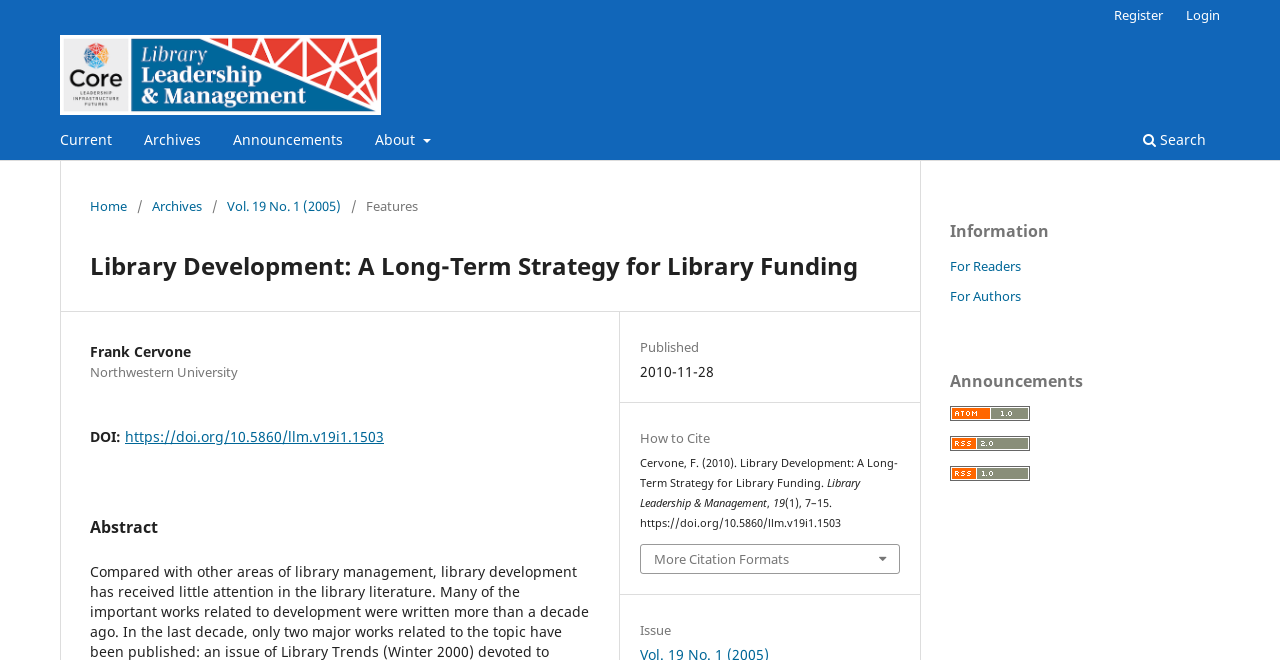Please identify the bounding box coordinates of the element's region that needs to be clicked to fulfill the following instruction: "View the 'About' page". The bounding box coordinates should consist of four float numbers between 0 and 1, i.e., [left, top, right, bottom].

[0.288, 0.189, 0.342, 0.242]